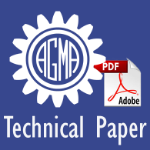What type of document is likely represented by the PDF symbol?
Answer the question with a single word or phrase by looking at the picture.

Technical documents or papers